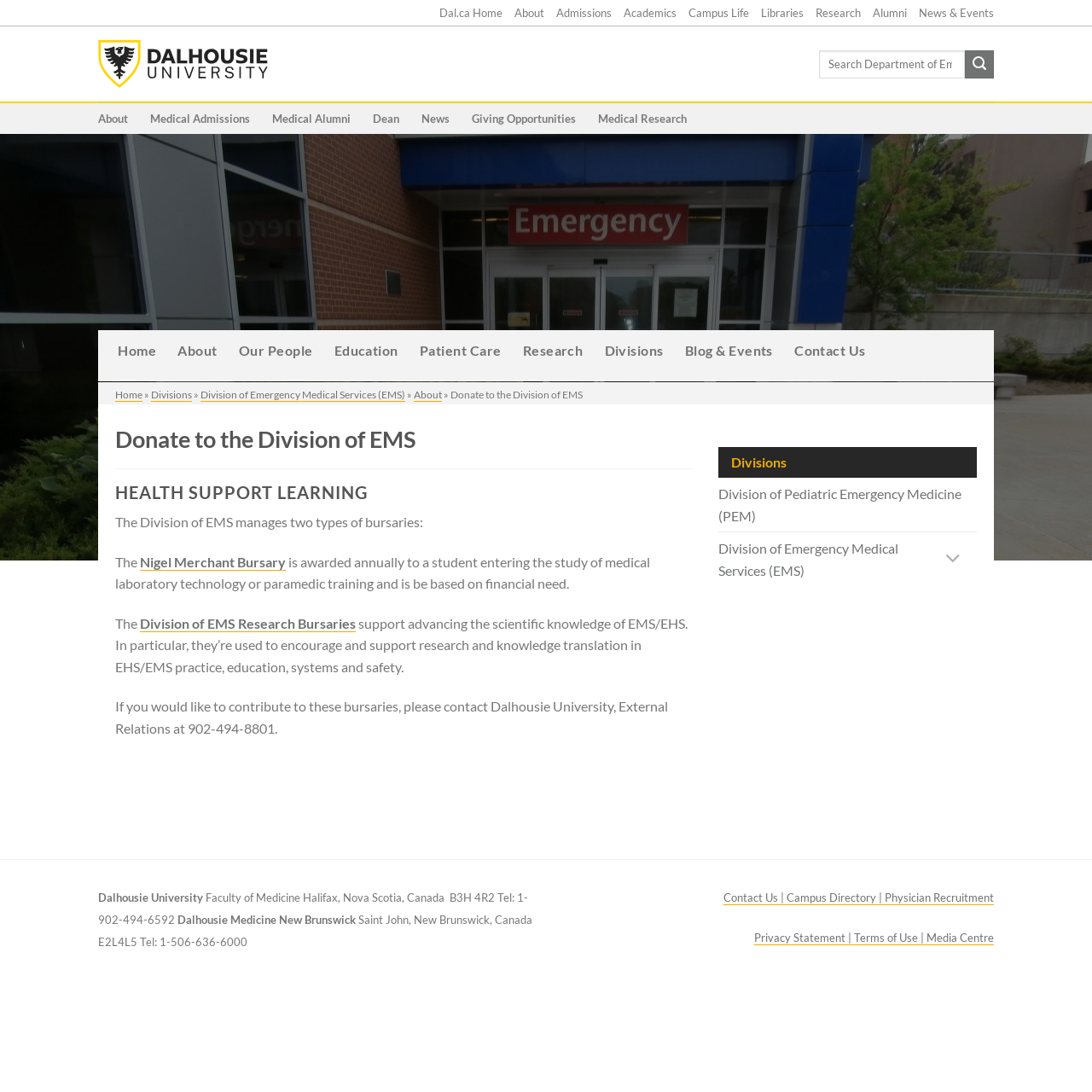How can I contact Dalhousie University?
Please describe in detail the information shown in the image to answer the question.

I found the answer by reading the text that provides contact information for Dalhousie University, which includes the phone number 902-494-8801.